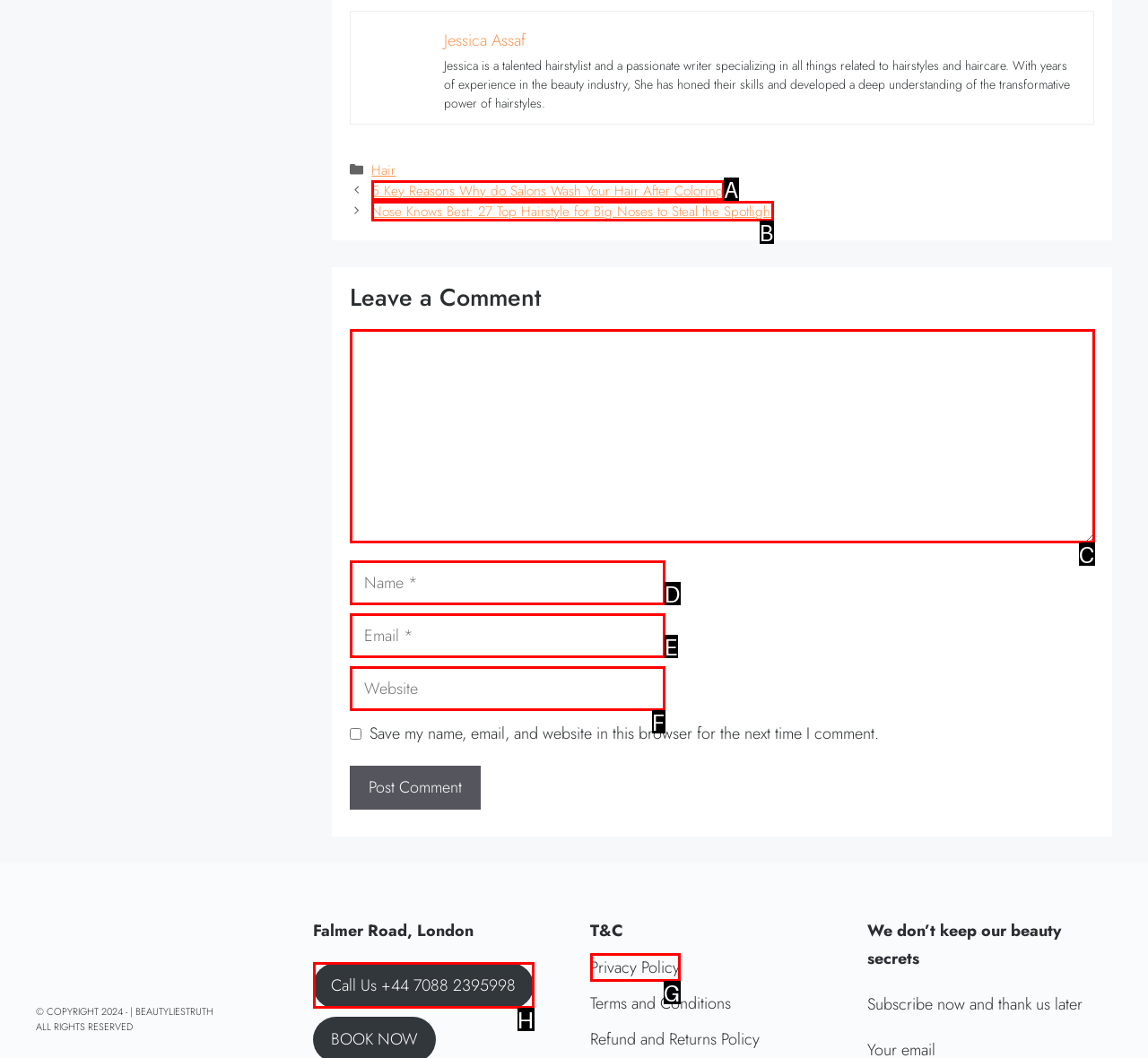Match the element description: parent_node: Comment name="email" placeholder="Email *" to the correct HTML element. Answer with the letter of the selected option.

E